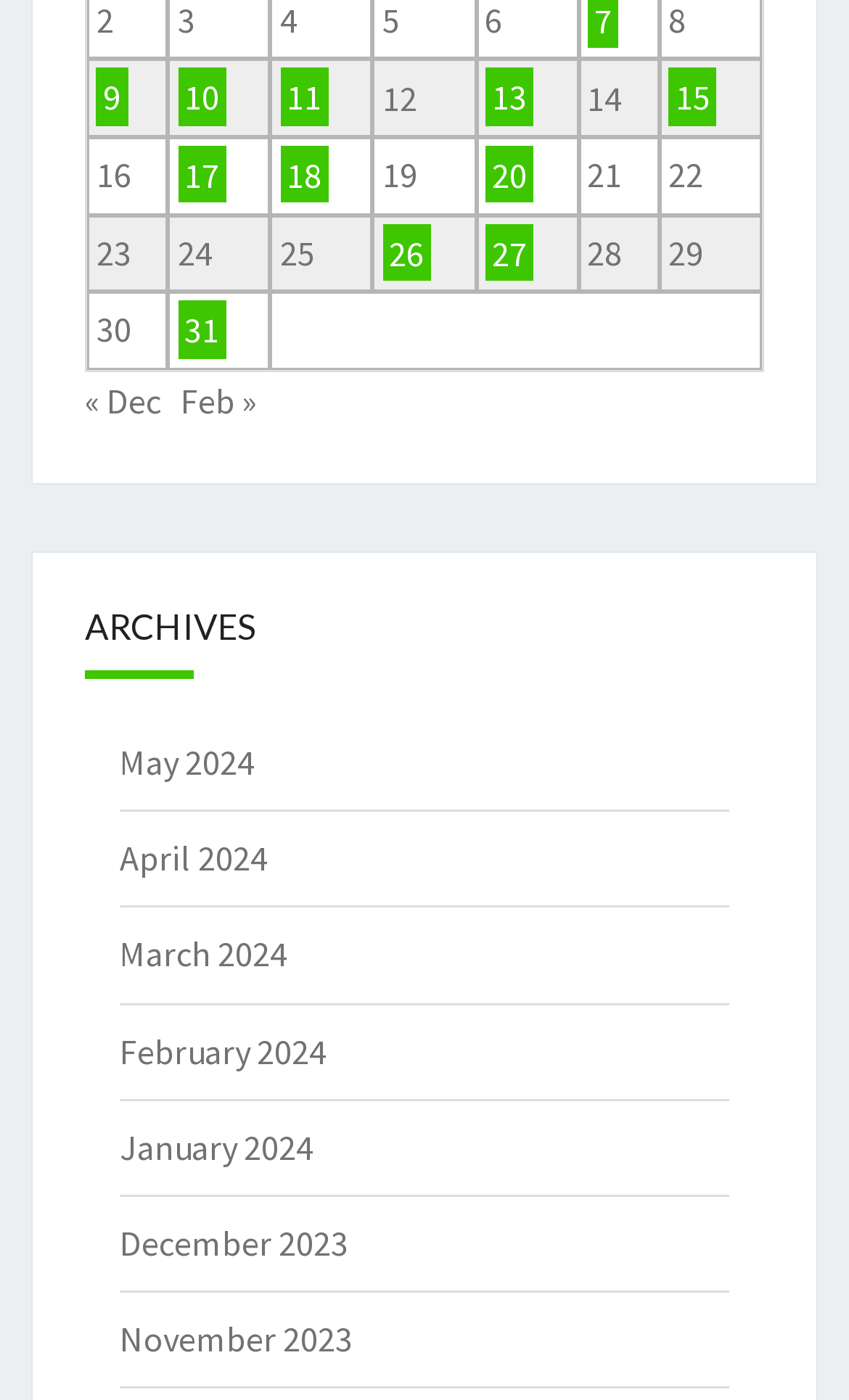Please specify the bounding box coordinates of the clickable section necessary to execute the following command: "View posts published on January 9, 2023".

[0.113, 0.049, 0.15, 0.09]